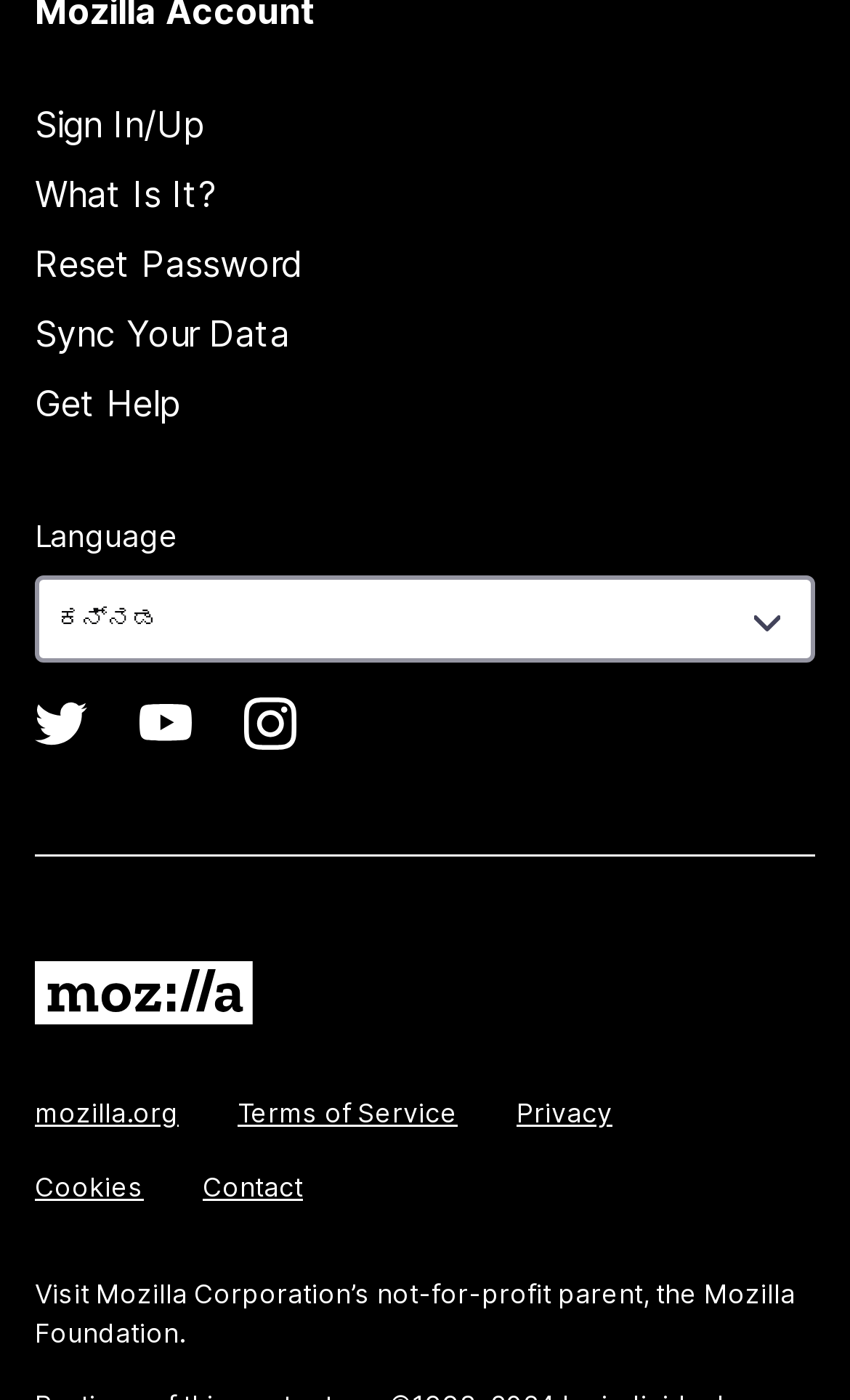Highlight the bounding box coordinates of the element that should be clicked to carry out the following instruction: "Reset password". The coordinates must be given as four float numbers ranging from 0 to 1, i.e., [left, top, right, bottom].

[0.041, 0.173, 0.356, 0.204]